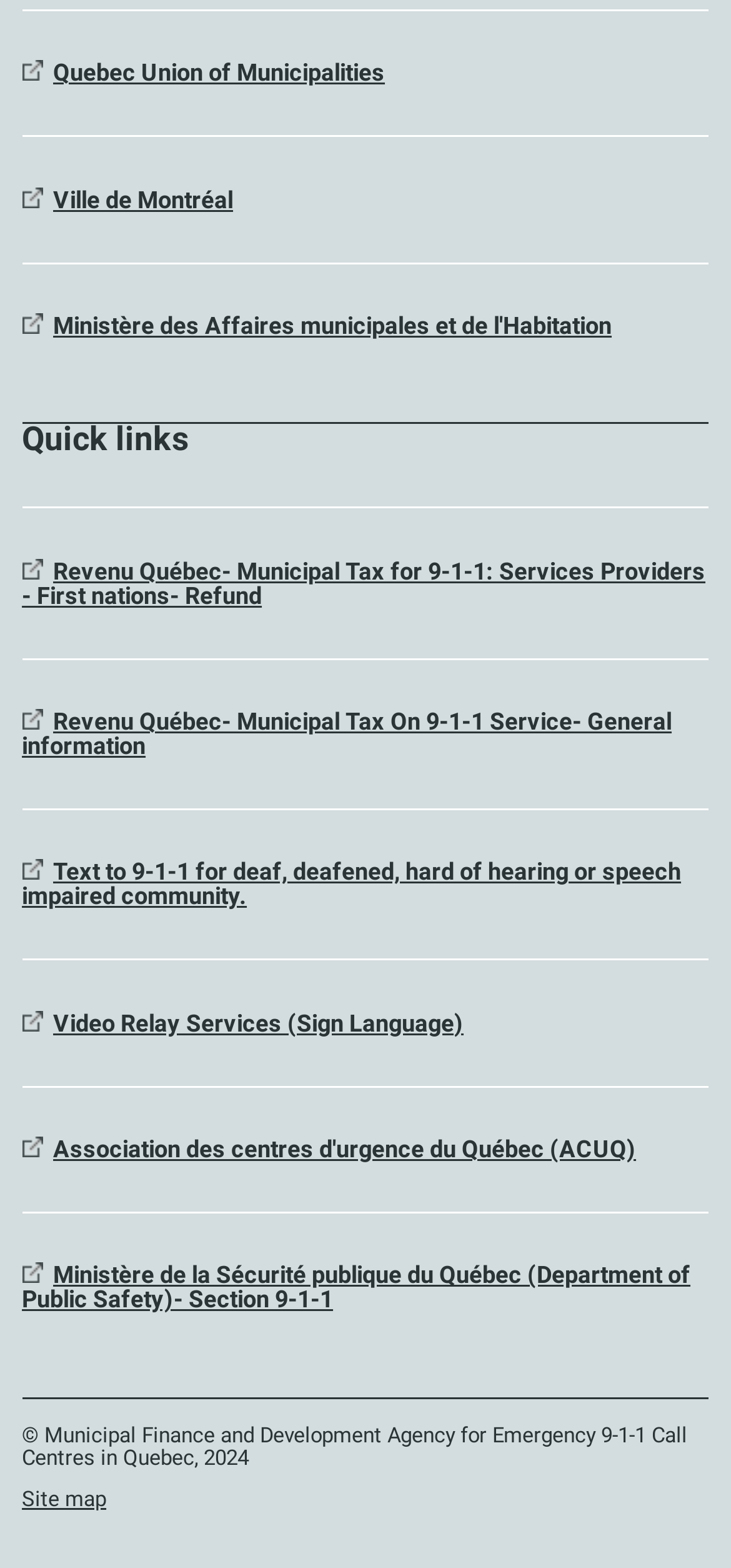Based on the description "Video Relay Services (Sign Language)", find the bounding box of the specified UI element.

[0.073, 0.643, 0.634, 0.661]